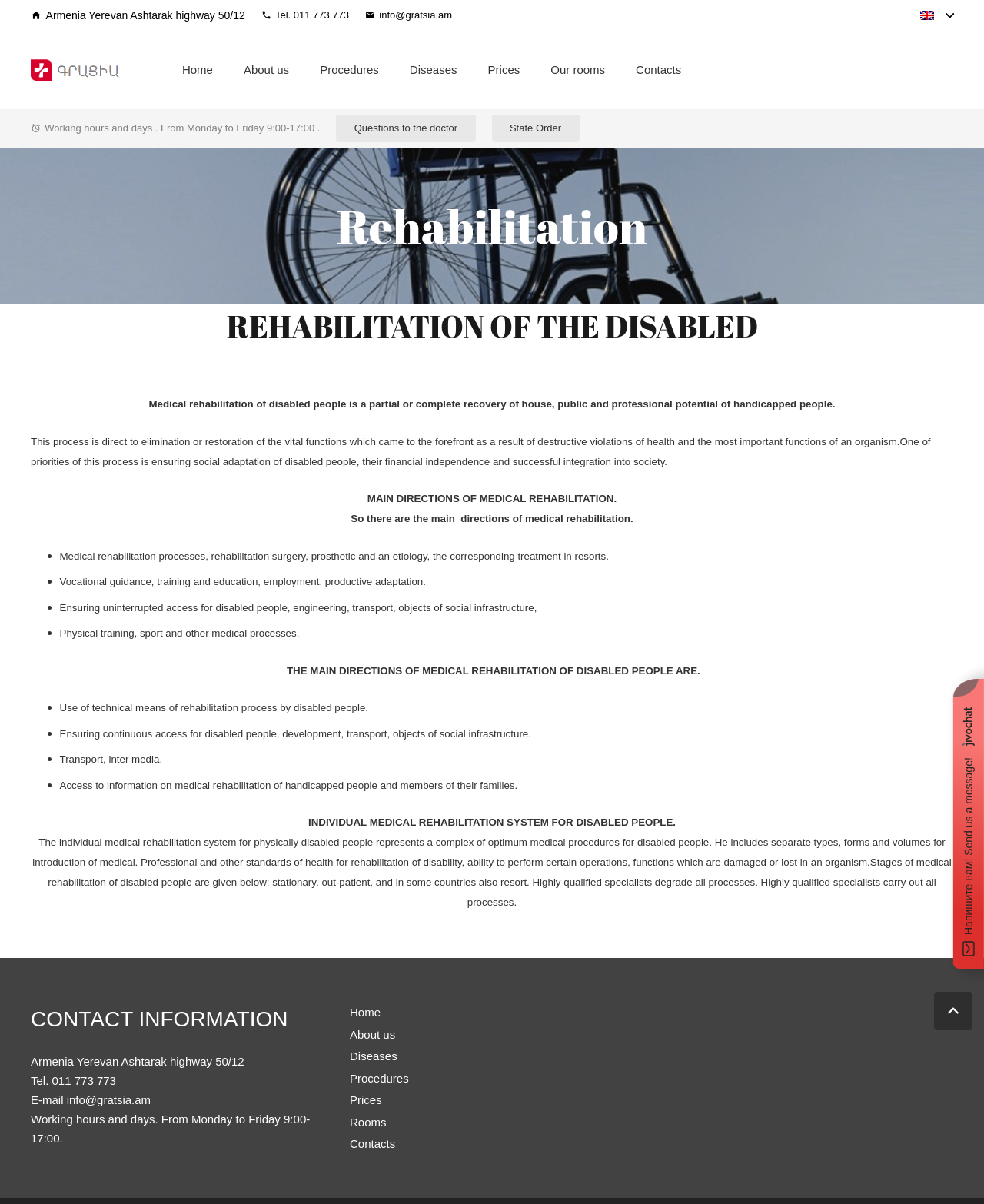Extract the bounding box for the UI element that matches this description: "Contacts".

[0.631, 0.026, 0.708, 0.091]